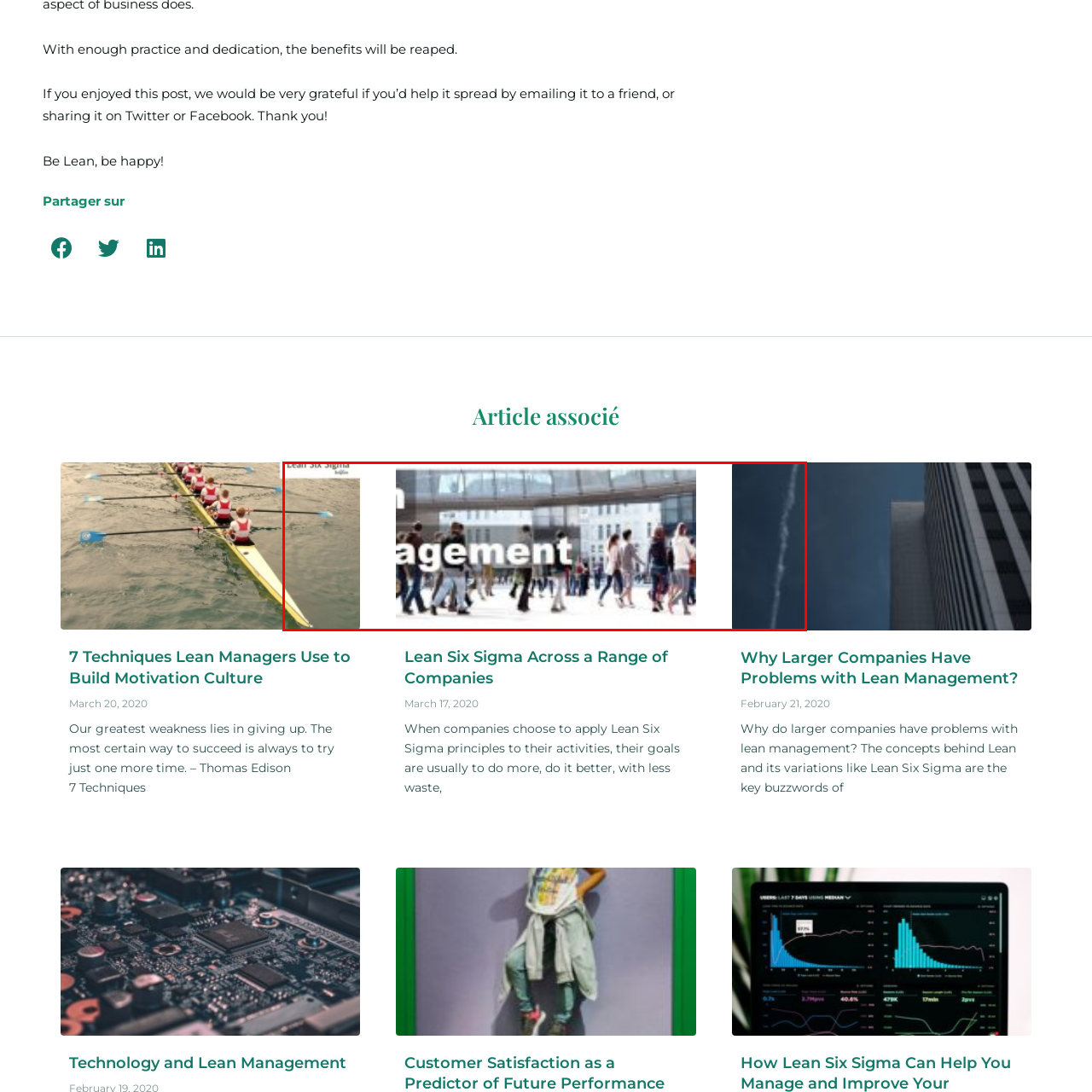Direct your gaze to the image circumscribed by the red boundary and deliver a thorough answer to the following question, drawing from the image's details: 
What theme is suggested by the overlaid text?

The caption states that the text 'Lean Management' is boldly overlaid on the crowd, implying a connection between the visual of people navigating their environment and concepts of efficiency and management practices, which is the theme of Lean Management.